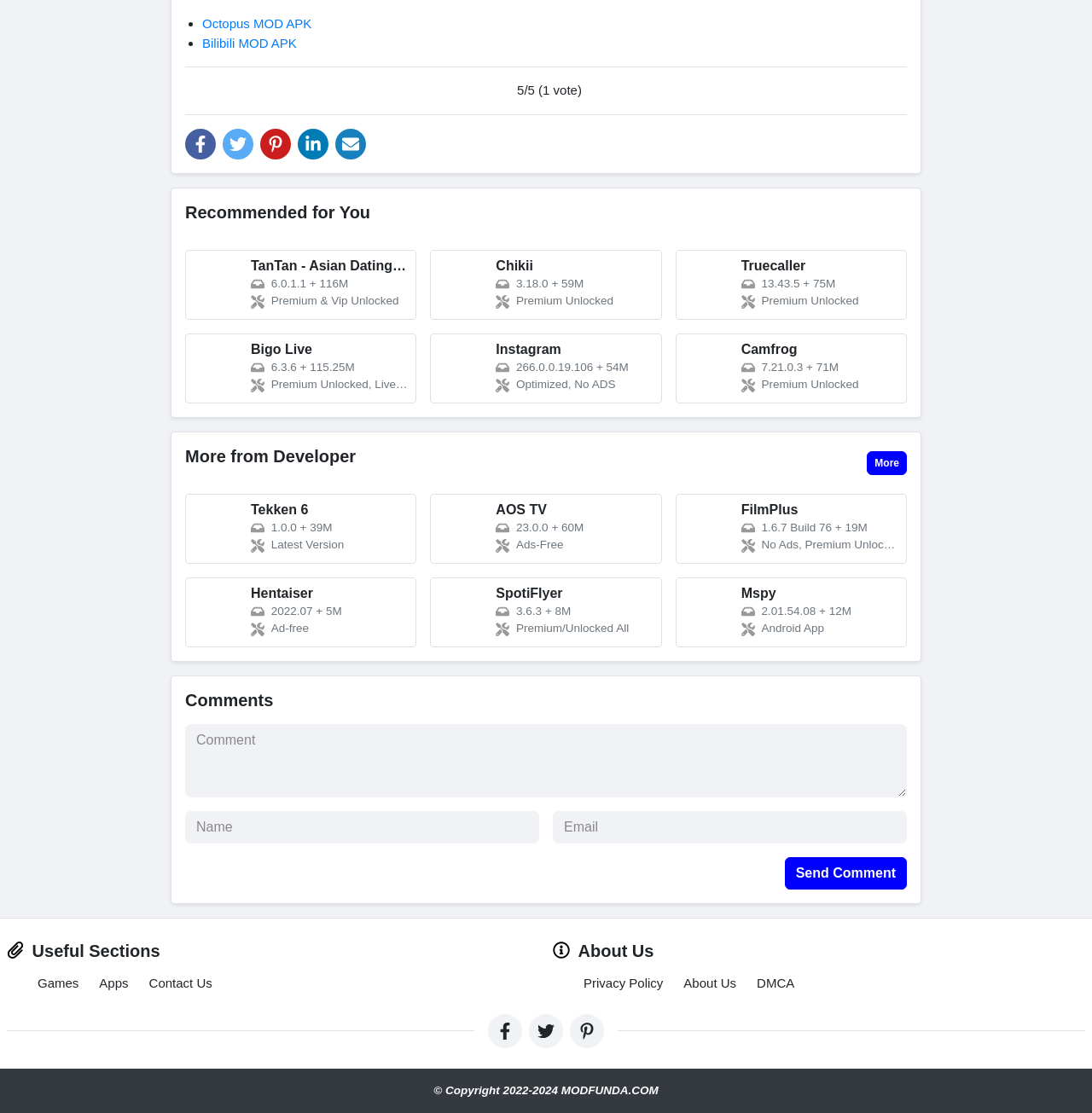What is the rating of the first app listed?
Using the image, give a concise answer in the form of a single word or short phrase.

5/5